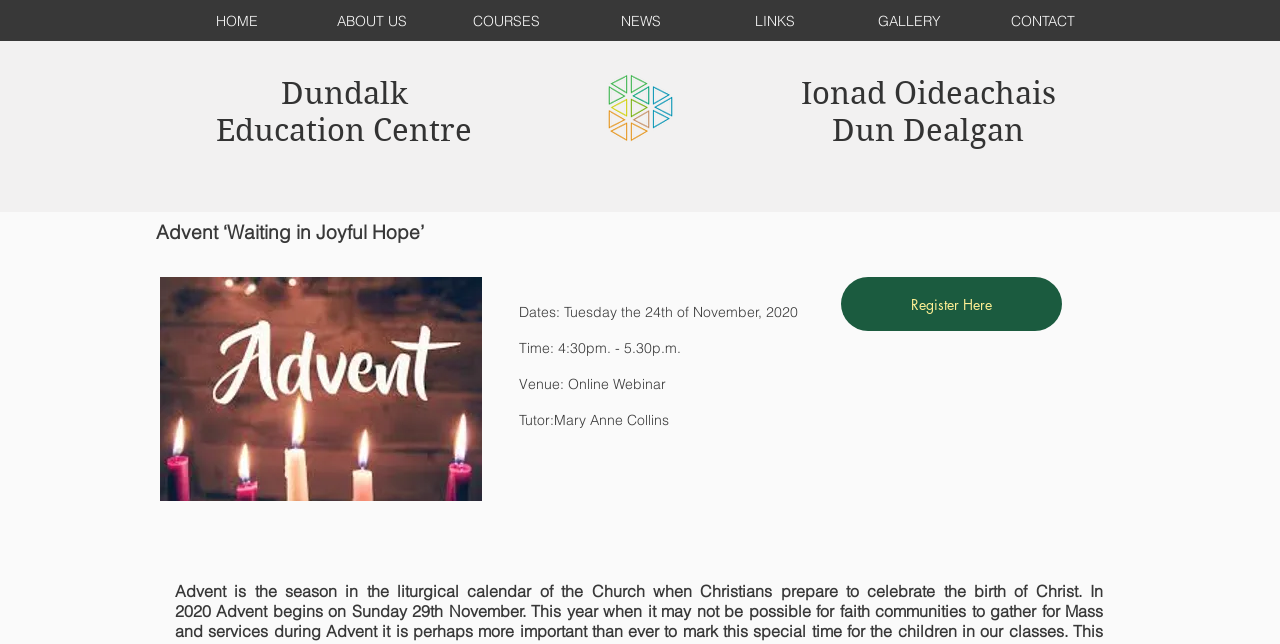Show the bounding box coordinates for the element that needs to be clicked to execute the following instruction: "register for the advent workshop". Provide the coordinates in the form of four float numbers between 0 and 1, i.e., [left, top, right, bottom].

[0.657, 0.43, 0.83, 0.514]